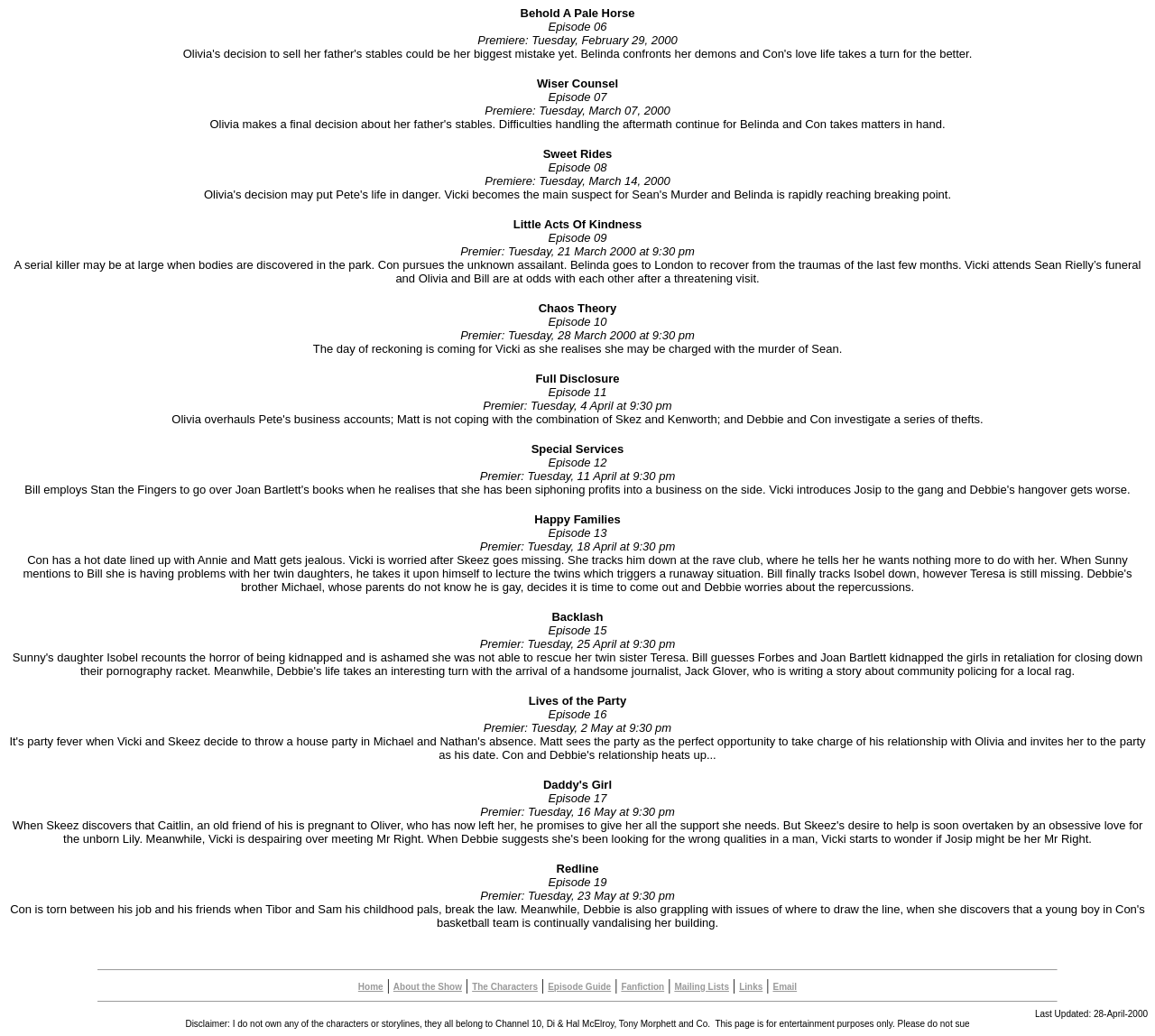From the element description: "Structural habitat by month", extract the bounding box coordinates of the UI element. The coordinates should be expressed as four float numbers between 0 and 1, in the order [left, top, right, bottom].

None